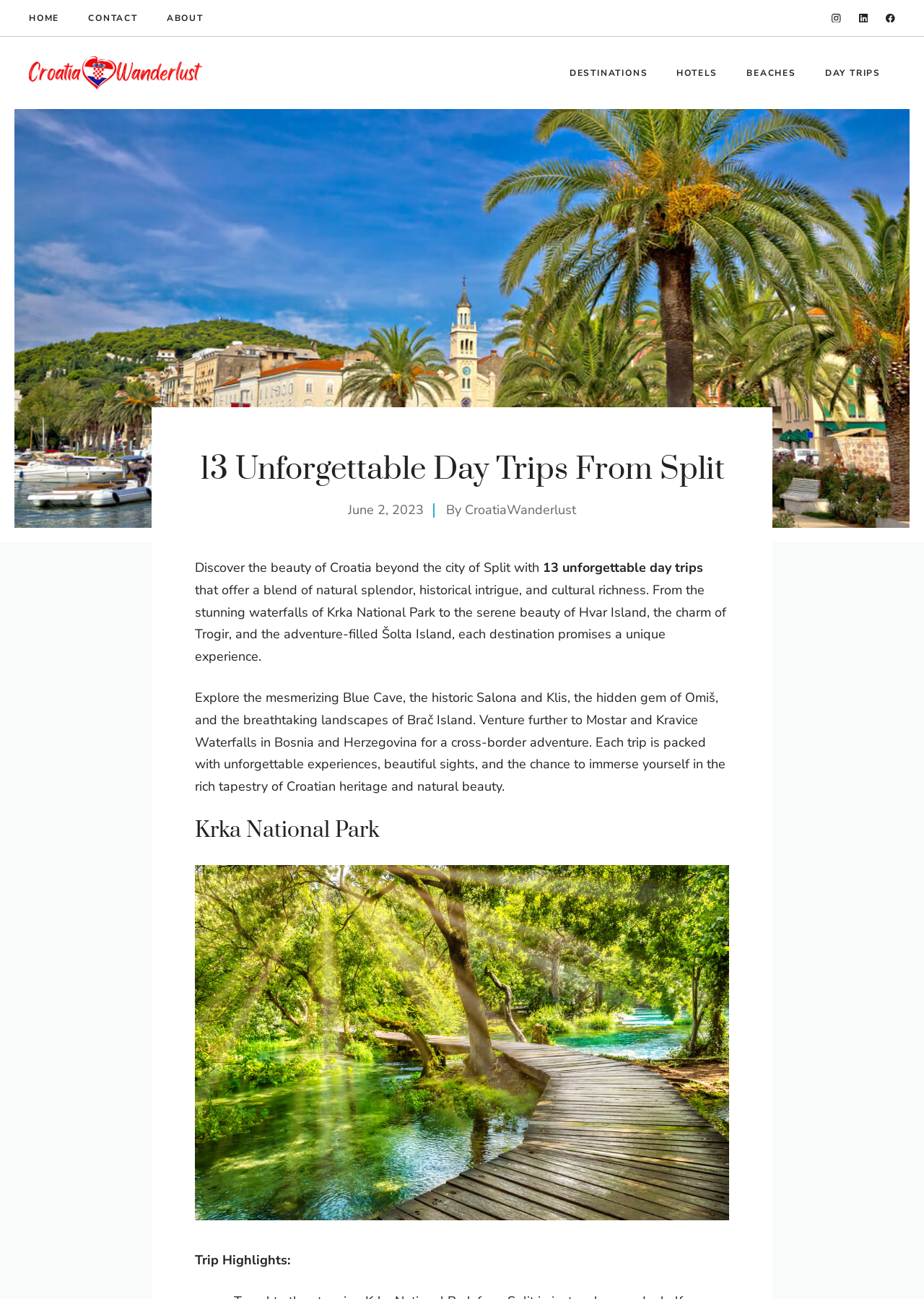Find the bounding box coordinates of the element's region that should be clicked in order to follow the given instruction: "visit about page". The coordinates should consist of four float numbers between 0 and 1, i.e., [left, top, right, bottom].

[0.18, 0.008, 0.22, 0.02]